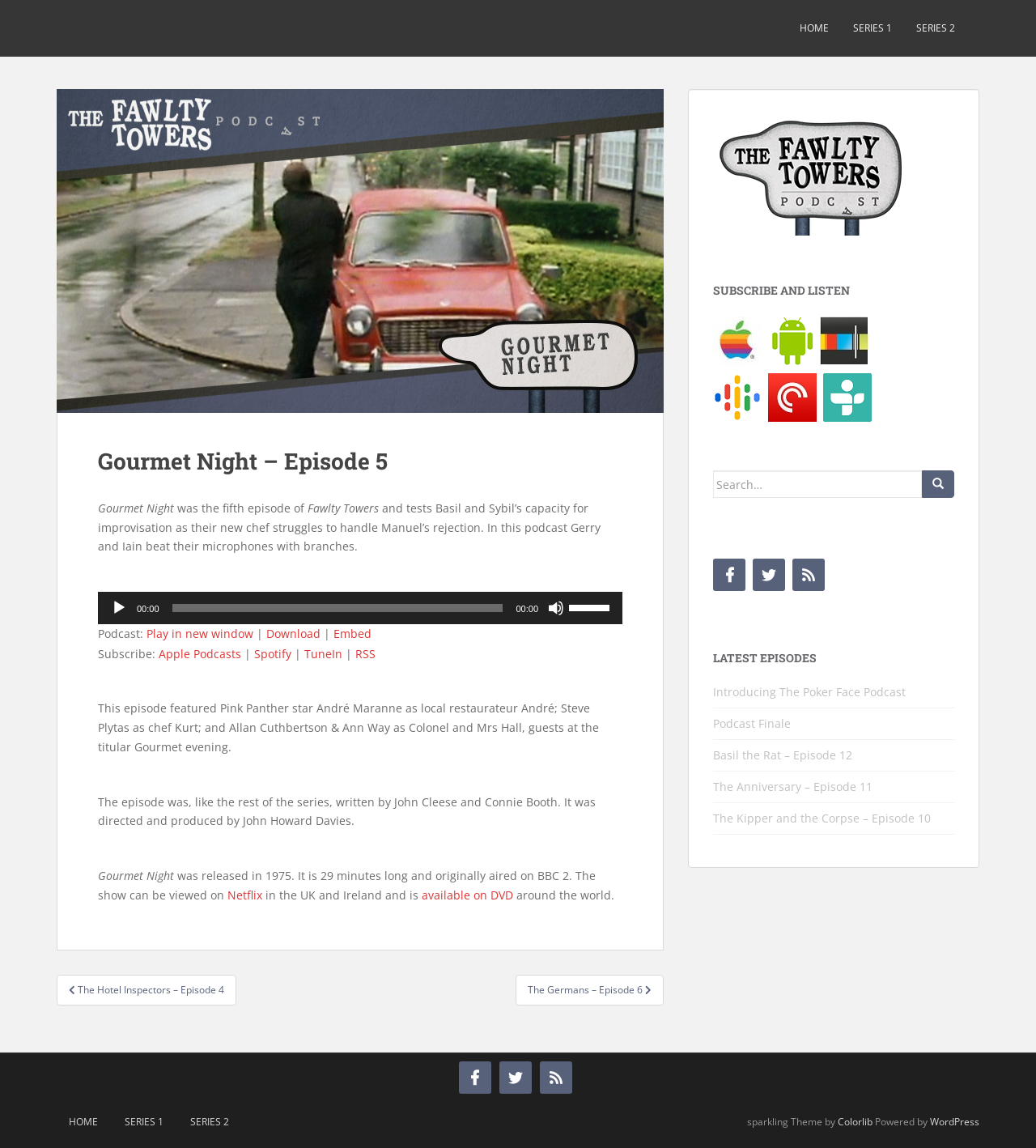What is the duration of this episode?
Please respond to the question with a detailed and informative answer.

I found the duration of this episode by looking at the static text element with the text 'It is 29 minutes long' which is located in the main content area.